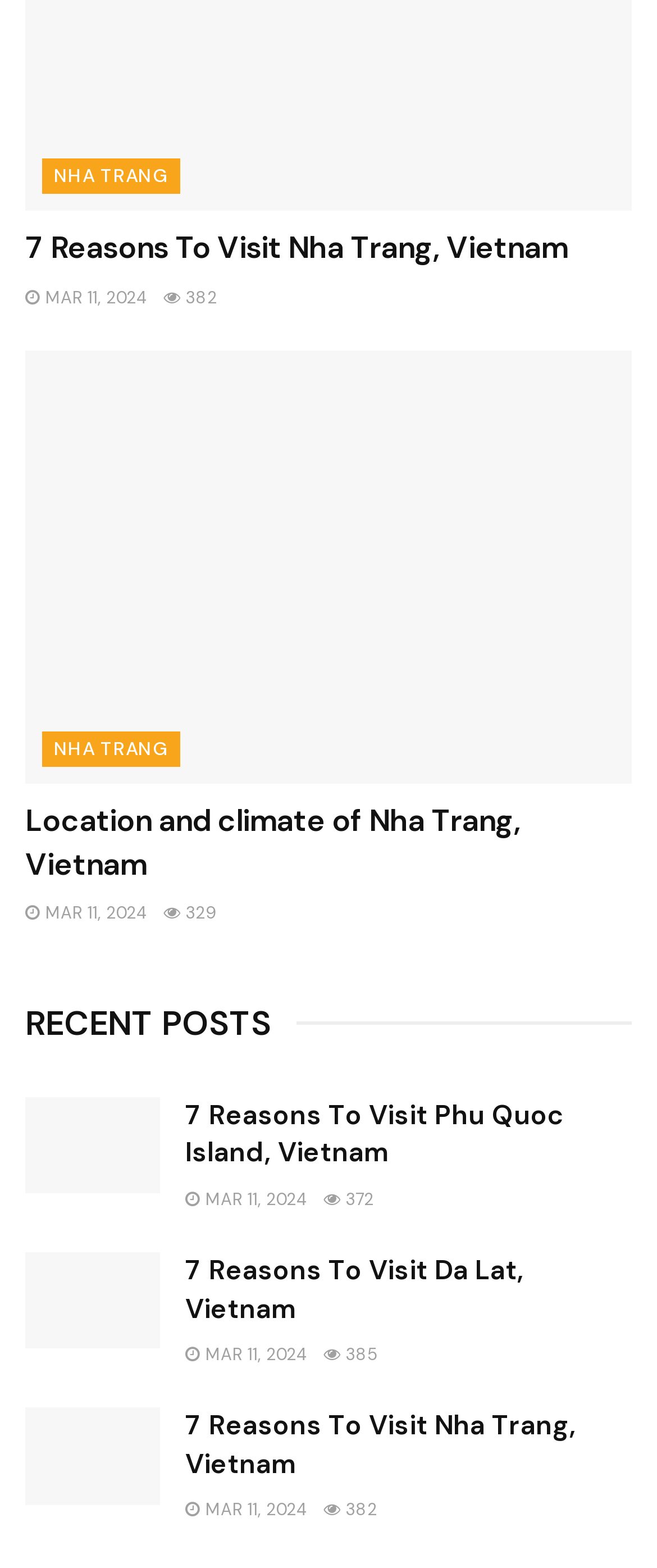Locate the bounding box coordinates of the clickable region necessary to complete the following instruction: "Read News". Provide the coordinates in the format of four float numbers between 0 and 1, i.e., [left, top, right, bottom].

None